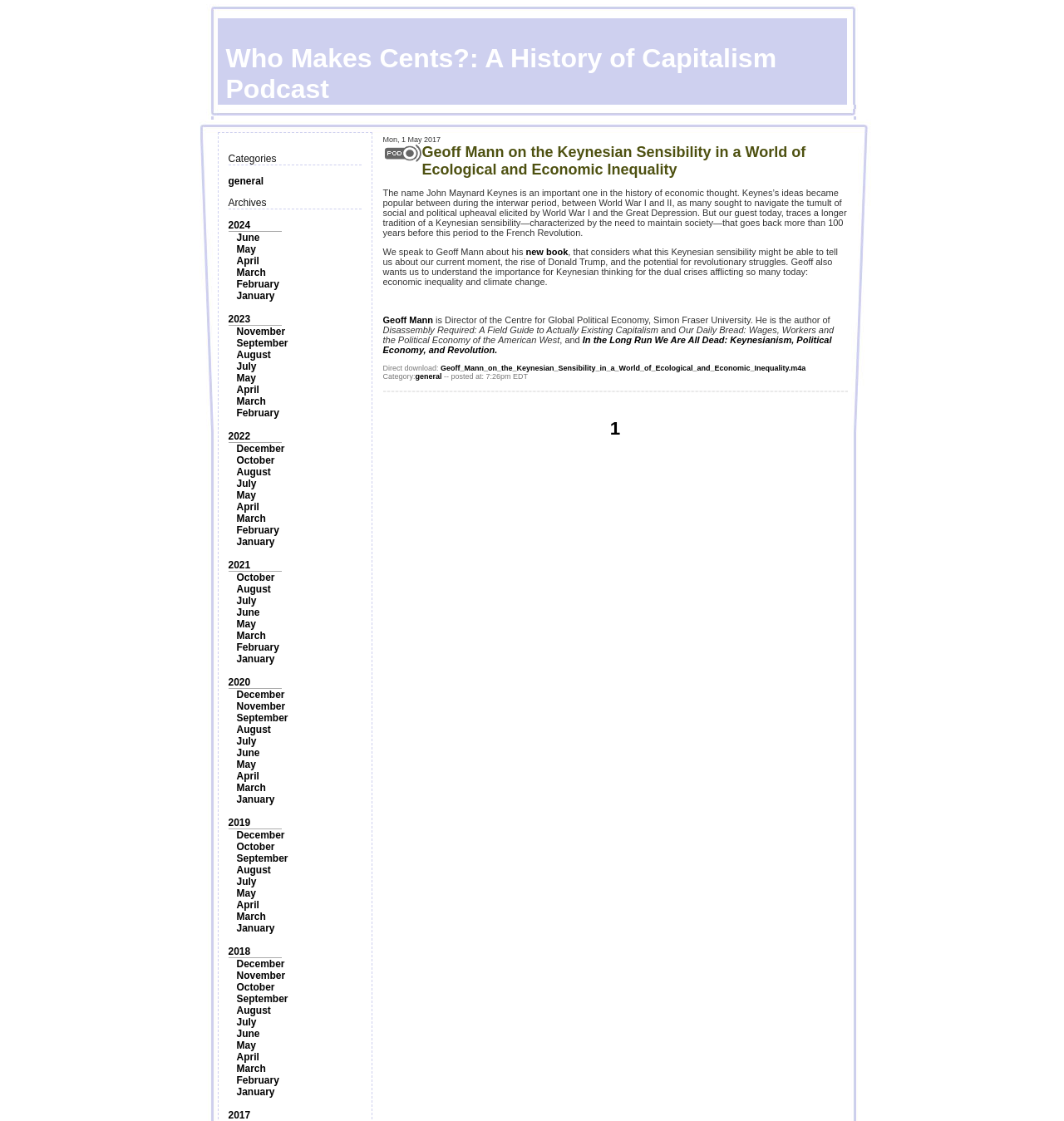Locate the UI element that matches the description 1 in the webpage screenshot. Return the bounding box coordinates in the format (top-left x, top-left y, bottom-right x, bottom-right y), with values ranging from 0 to 1.

[0.568, 0.373, 0.588, 0.391]